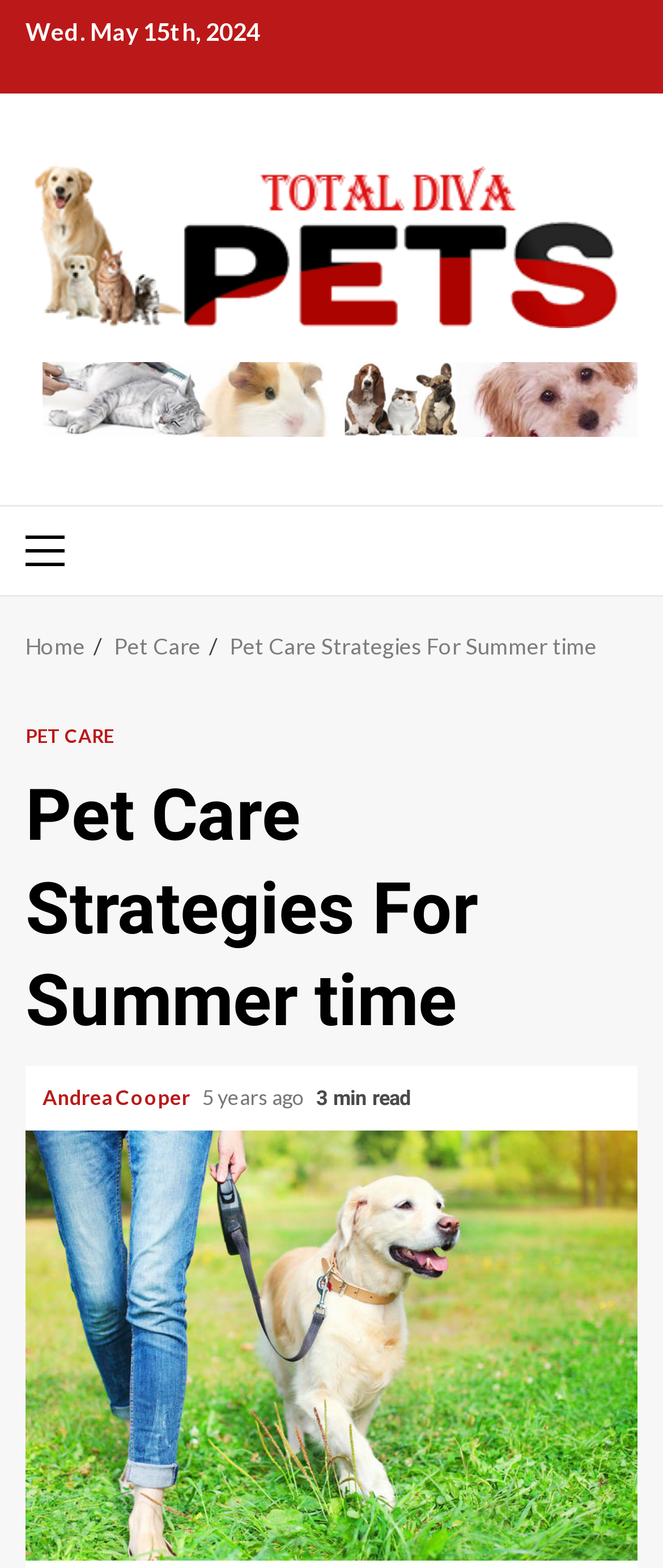Please find the bounding box coordinates (top-left x, top-left y, bottom-right x, bottom-right y) in the screenshot for the UI element described as follows: Home

[0.038, 0.403, 0.128, 0.42]